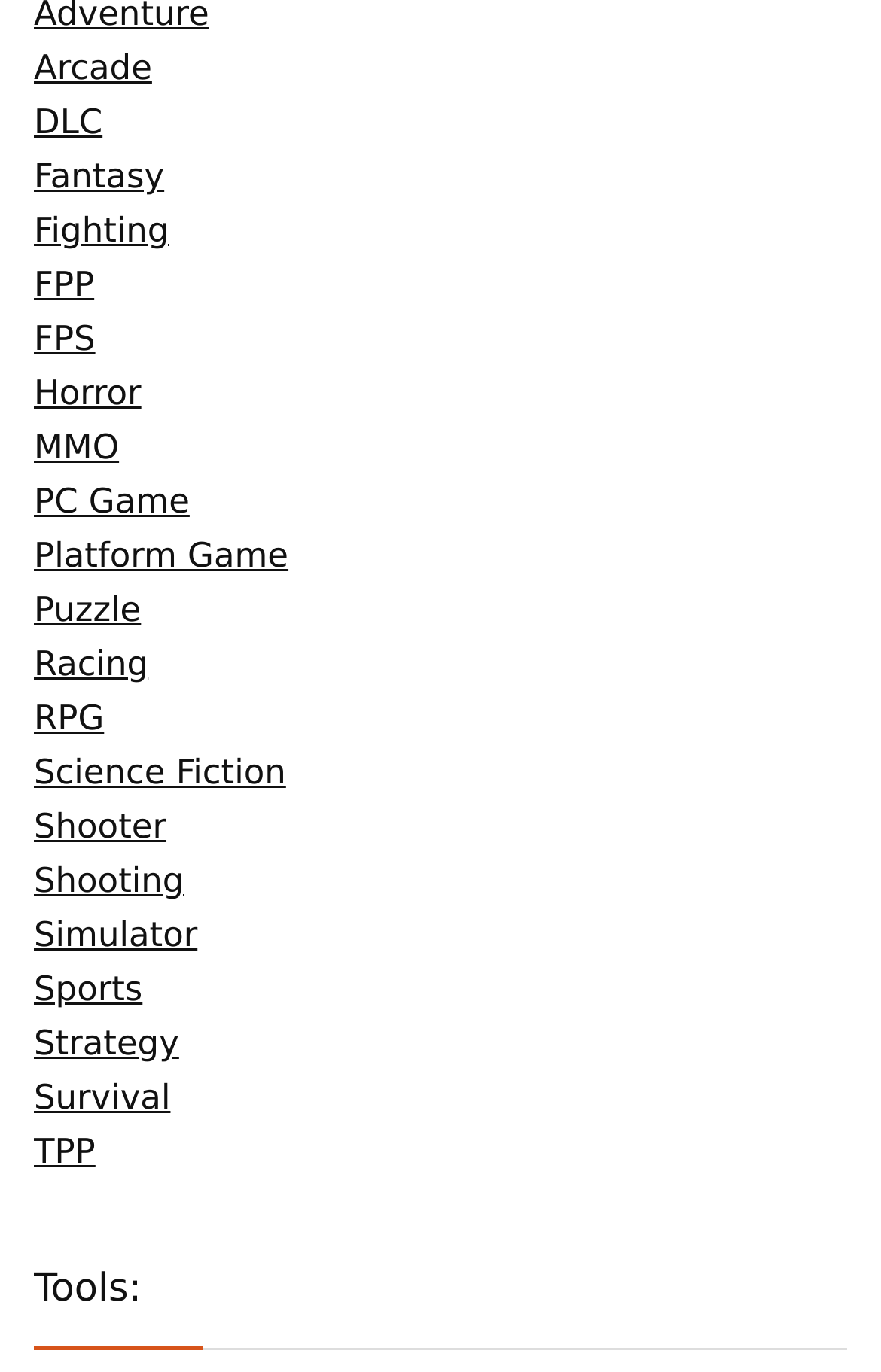Answer in one word or a short phrase: 
How many elements are there on the page?

386